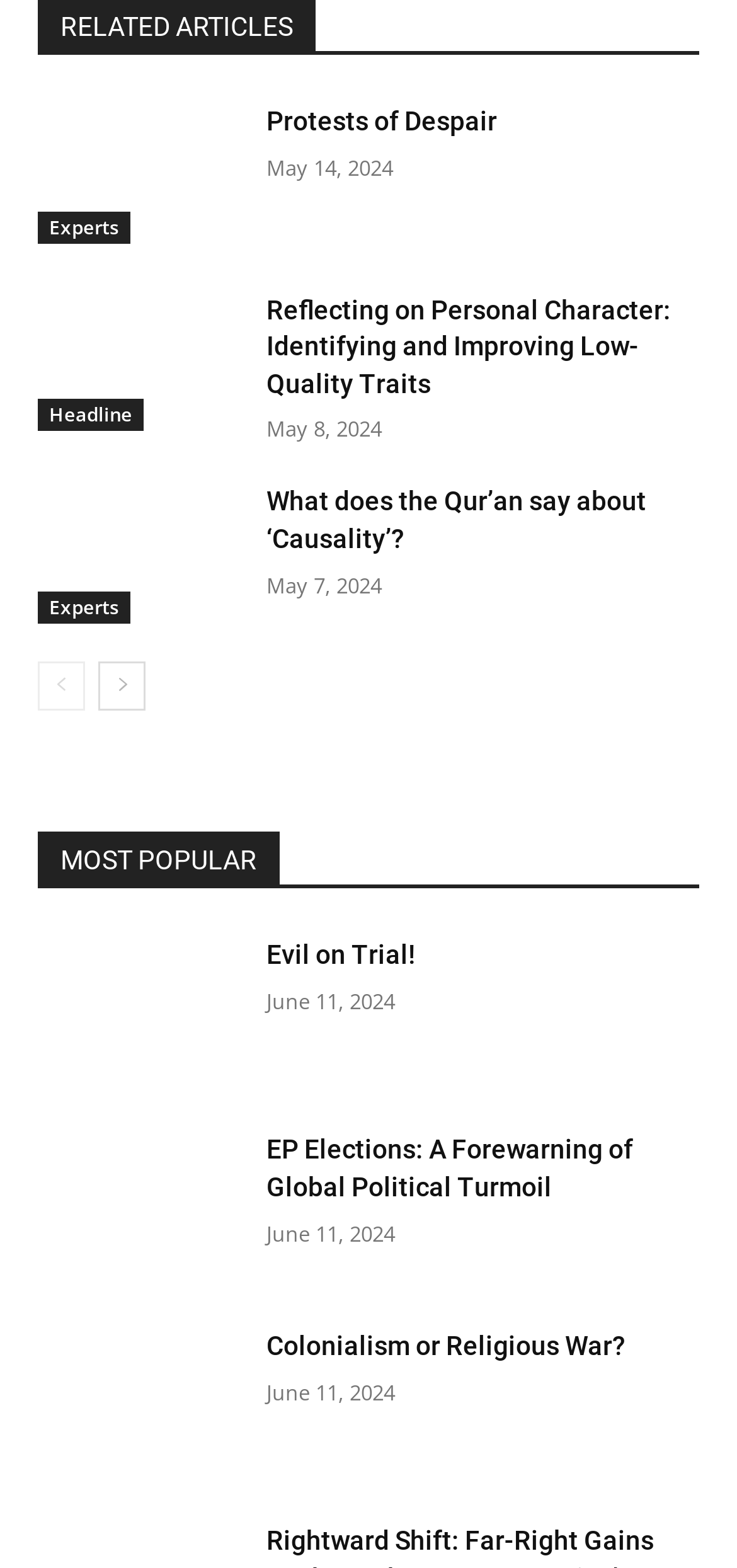Given the element description: "title="Colonialism or Religious War?"", predict the bounding box coordinates of the UI element it refers to, using four float numbers between 0 and 1, i.e., [left, top, right, bottom].

[0.051, 0.847, 0.321, 0.936]